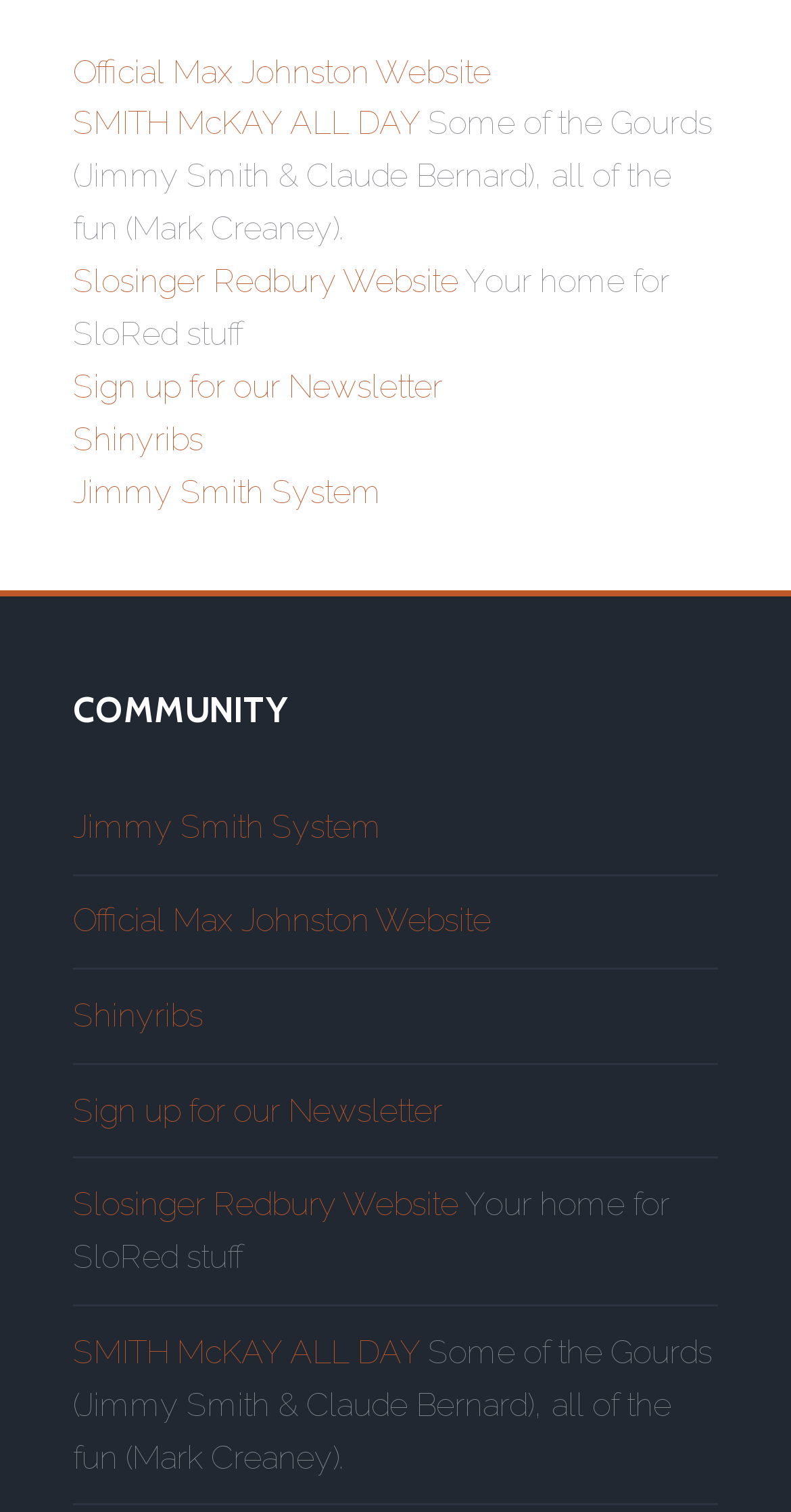Provide the bounding box coordinates for the UI element that is described as: "Sign up for our Newsletter".

[0.092, 0.243, 0.559, 0.268]